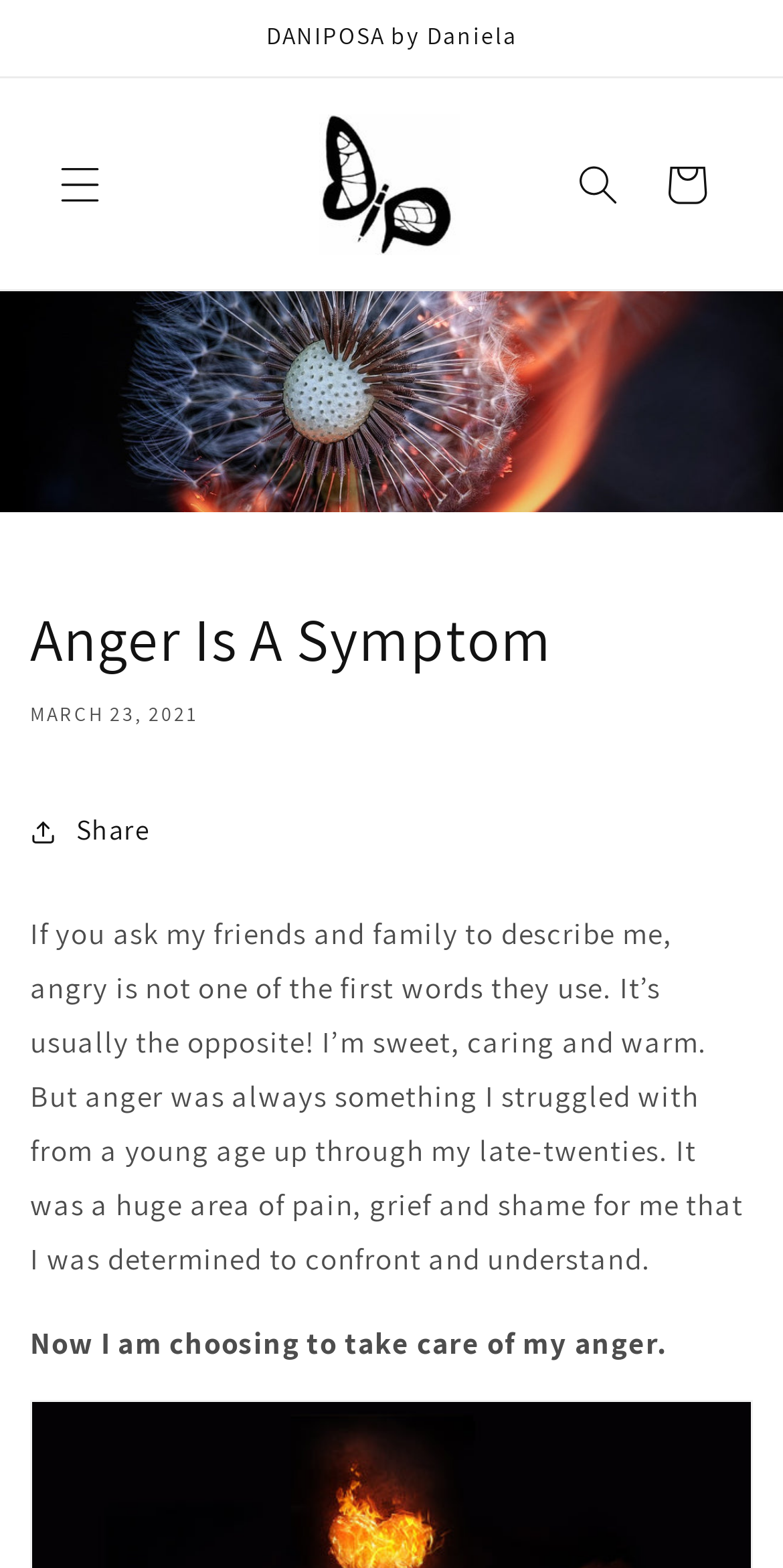Summarize the webpage in an elaborate manner.

The webpage is a personal blog post titled "Anger Is A Symptom" by Daniela, also known as DANIPOSA. At the top, there is an announcement region with the blog title and the author's name, "DANIPOSA by Daniela". Below this, there is a menu button on the left and a search button on the right. 

In the middle of the page, there is a large image of the blog's logo, "Daniposa", with a link to the blog's homepage. 

Below the logo, there is a cart button with an image of "Anger Is A Symptom" and a header section that contains the title "Anger Is A Symptom" and the date "MARCH 23, 2021". 

The main content of the blog post is a personal reflection on the author's struggle with anger, starting with a sentence "If you ask my friends and family to describe me, angry is not one of the first words they use." The text continues to describe the author's journey with anger, including their determination to confront and understand it. The post concludes with the author's decision to take care of their anger.